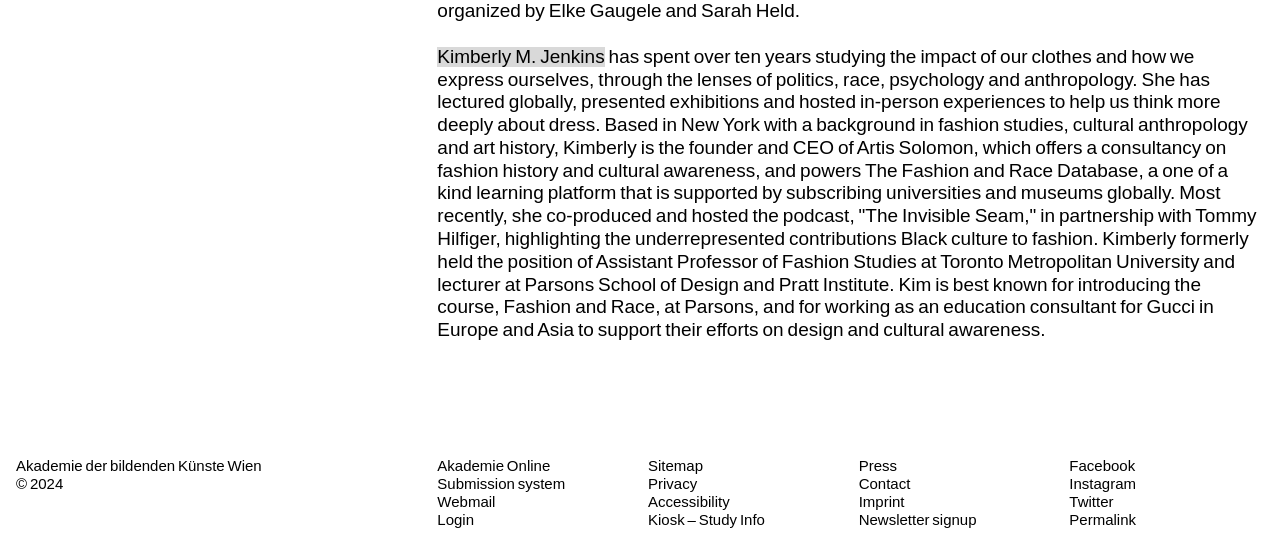Identify the bounding box coordinates for the element you need to click to achieve the following task: "visit Facebook". Provide the bounding box coordinates as four float numbers between 0 and 1, in the form [left, top, right, bottom].

[0.835, 0.845, 0.887, 0.877]